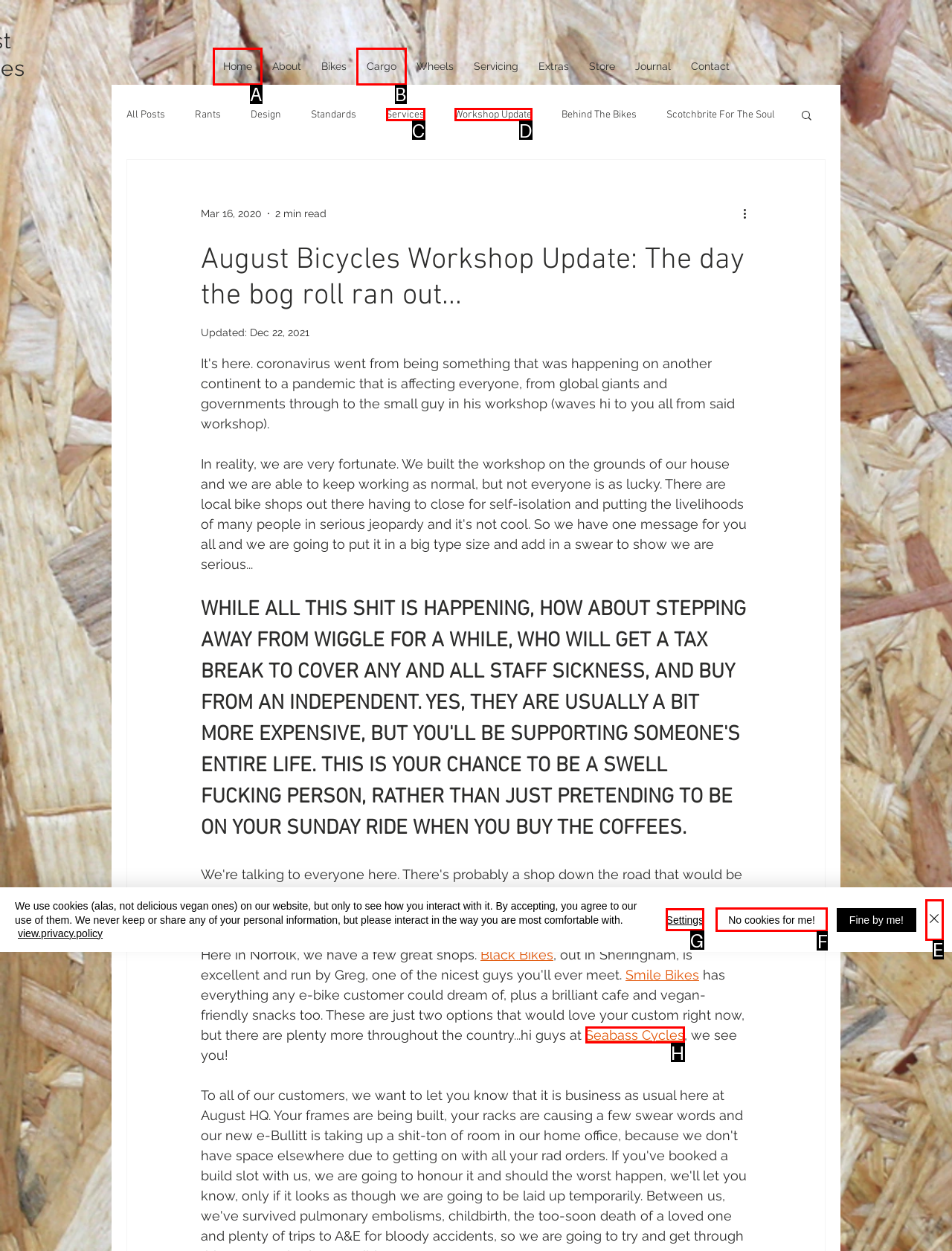Which option should I select to accomplish the task: Click the 'Seabass Cycles' link? Respond with the corresponding letter from the given choices.

H